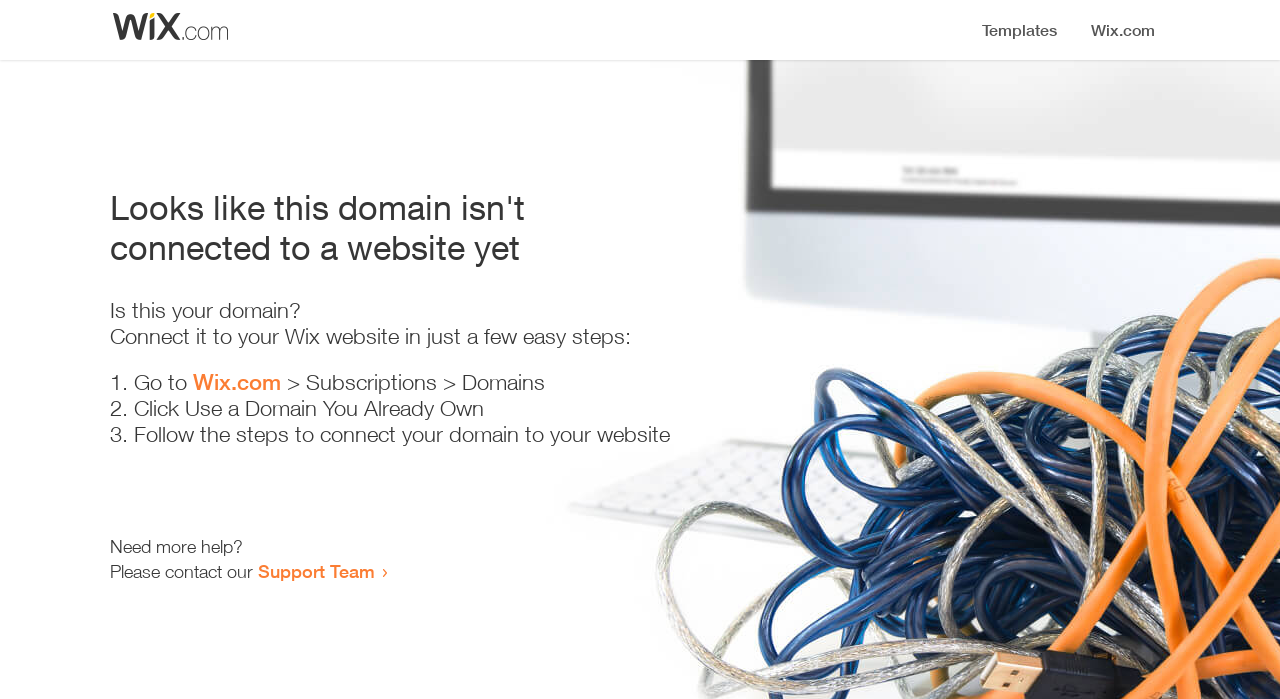Give a complete and precise description of the webpage's appearance.

The webpage appears to be an error page, indicating that a domain is not connected to a website yet. At the top, there is a small image, likely a logo or icon. Below the image, a prominent heading reads "Looks like this domain isn't connected to a website yet". 

Underneath the heading, a series of instructions are provided to connect the domain to a Wix website. The instructions are divided into three steps, each marked with a numbered list marker (1., 2., and 3.). The first step involves going to Wix.com, followed by navigating to Subscriptions and then Domains. The second step is to click "Use a Domain You Already Own", and the third step is to follow the instructions to connect the domain to the website.

At the bottom of the page, there is a section offering additional help, with a message "Need more help?" followed by an invitation to contact the Support Team, which is a clickable link.